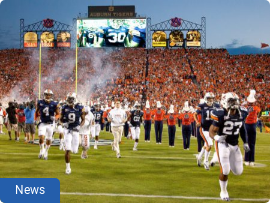Please provide a brief answer to the question using only one word or phrase: 
What is displayed on the large scoreboards in the background?

Game updates and player numbers